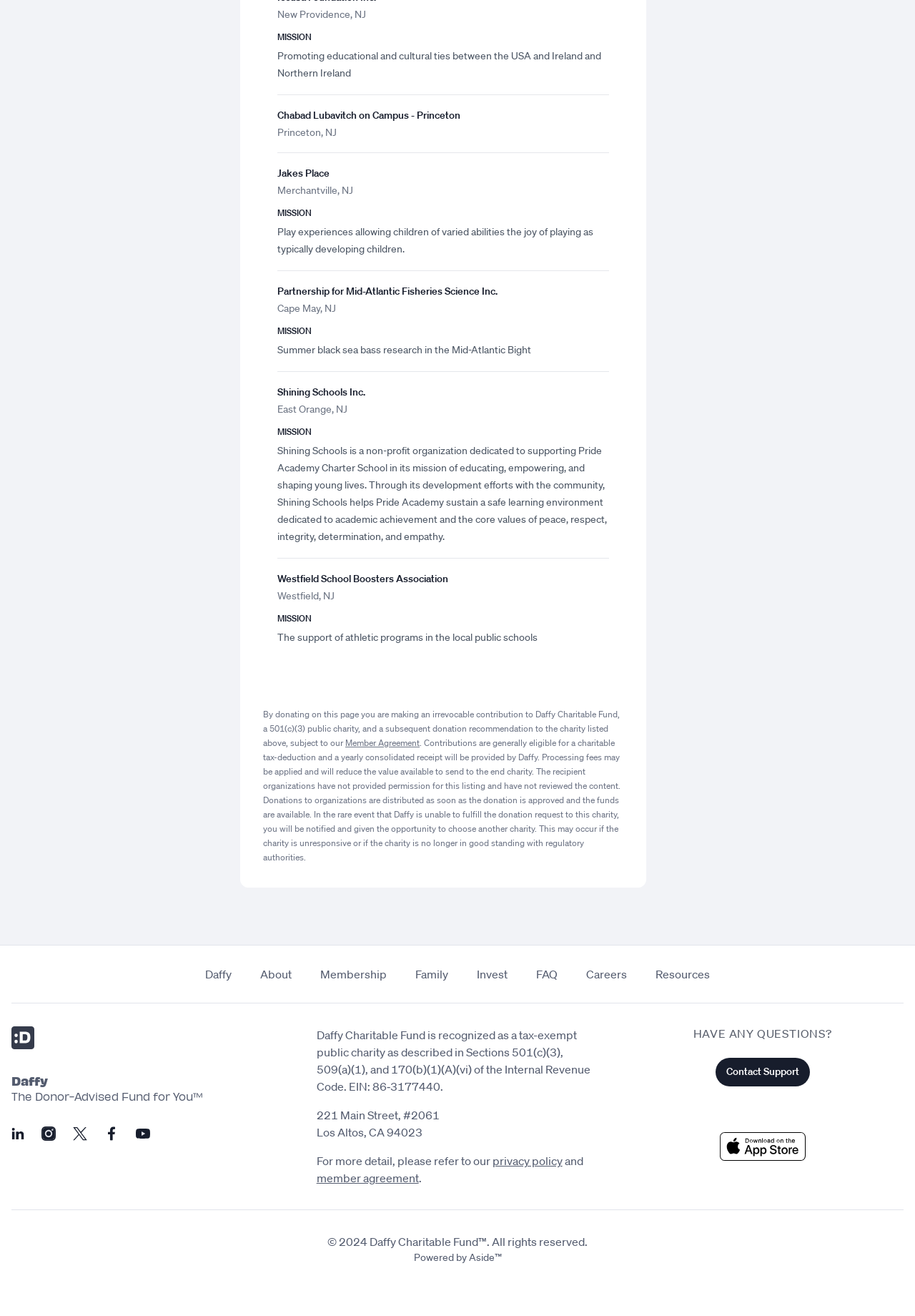Find and indicate the bounding box coordinates of the region you should select to follow the given instruction: "Donate to Partnership for Mid-Atlantic Fisheries Science Inc.".

[0.303, 0.206, 0.666, 0.282]